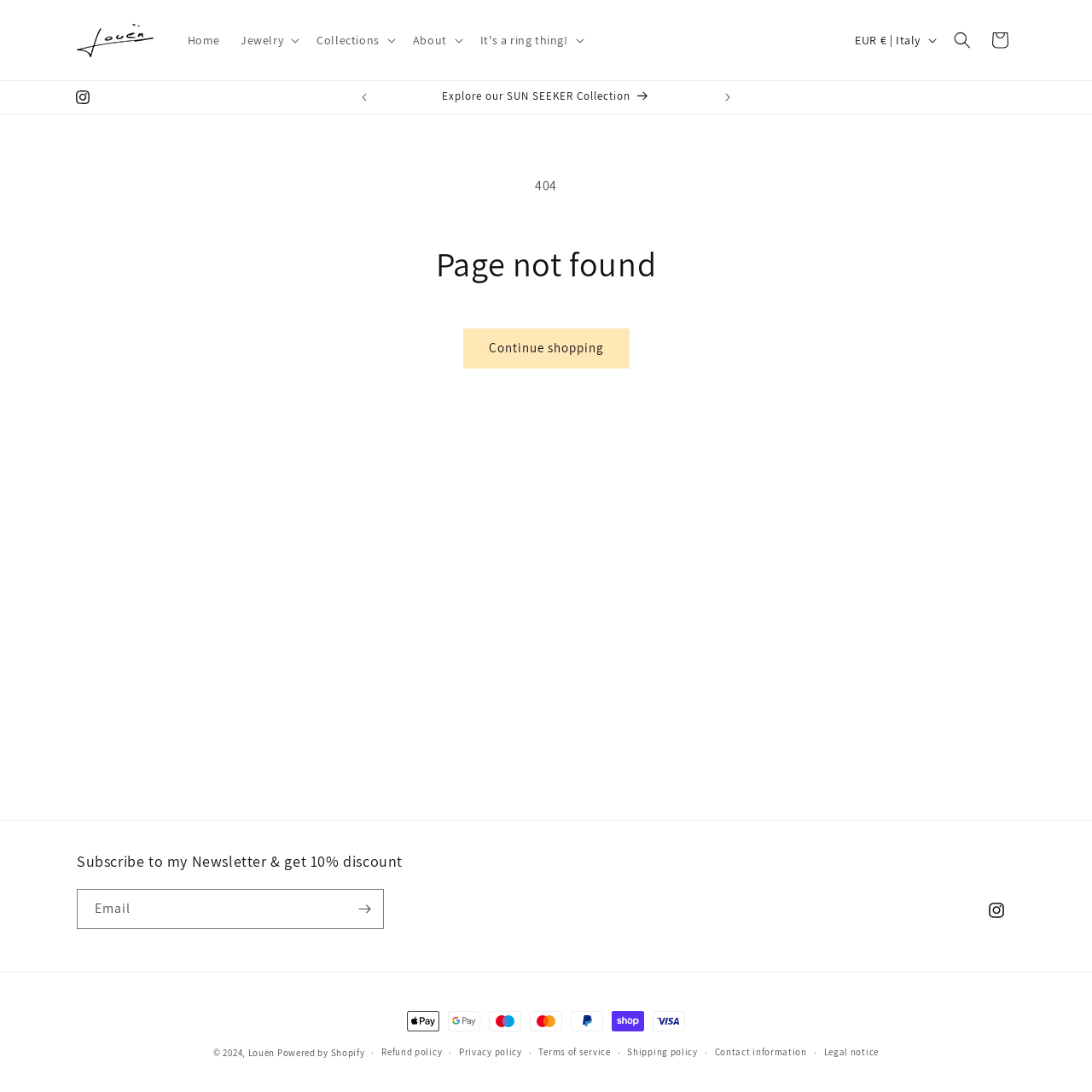Give a concise answer of one word or phrase to the question: 
What payment methods are accepted?

Multiple methods